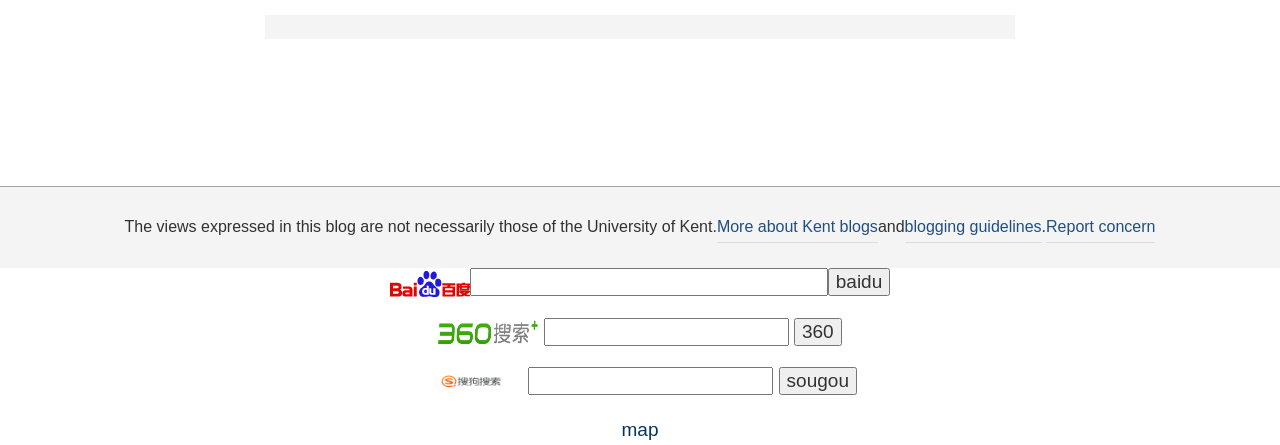Identify the bounding box coordinates of the clickable region required to complete the instruction: "search with Baidu". The coordinates should be given as four float numbers within the range of 0 and 1, i.e., [left, top, right, bottom].

[0.304, 0.61, 0.367, 0.657]